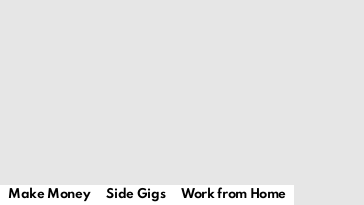What is the purpose of the text layout?
Using the details shown in the screenshot, provide a comprehensive answer to the question.

The straightforward text layout and contrasting colors are used to effectively draw attention, making it easy for users to navigate and discover potential career paths, thereby serving its purpose of grabbing the viewer's attention.